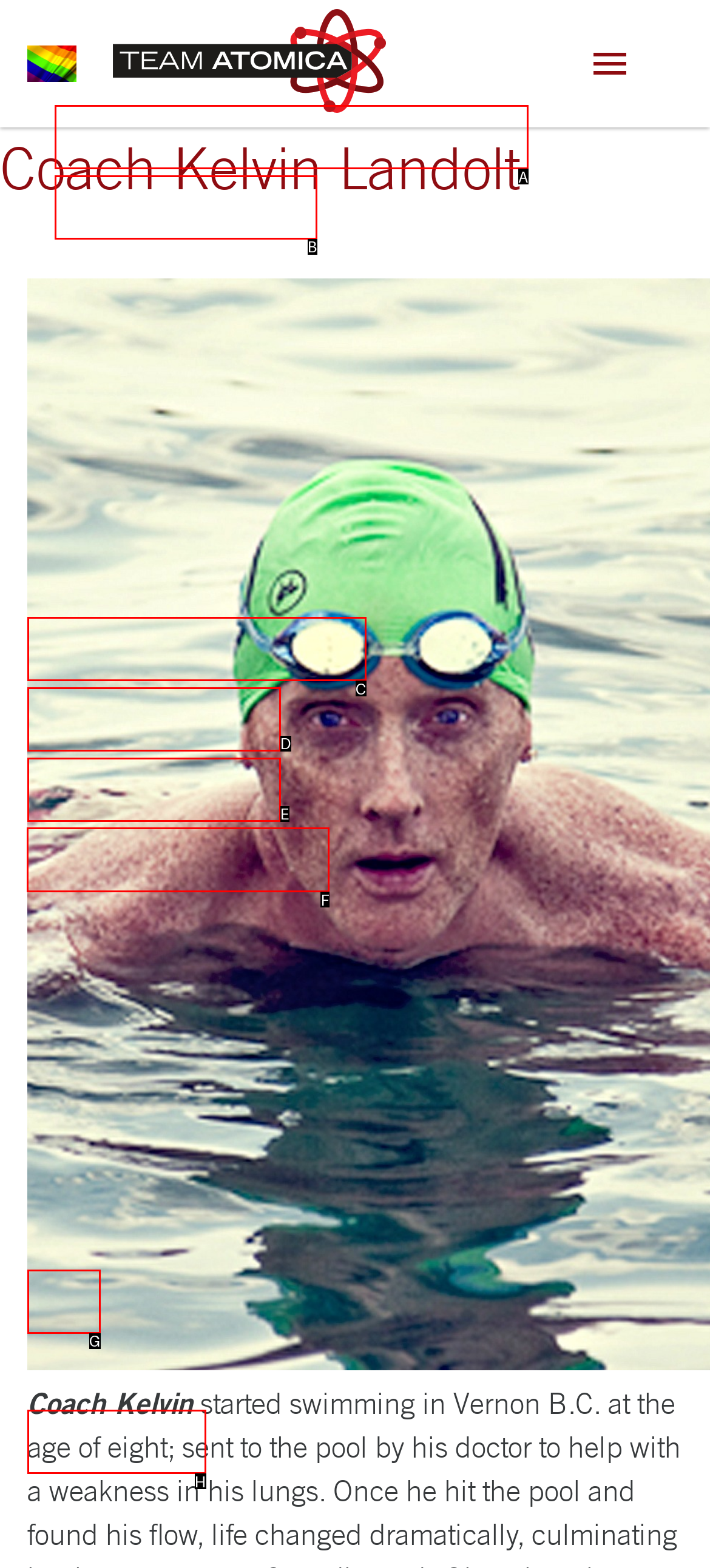Select the UI element that should be clicked to execute the following task: View Coach Kelvin Landolt's profile
Provide the letter of the correct choice from the given options.

F